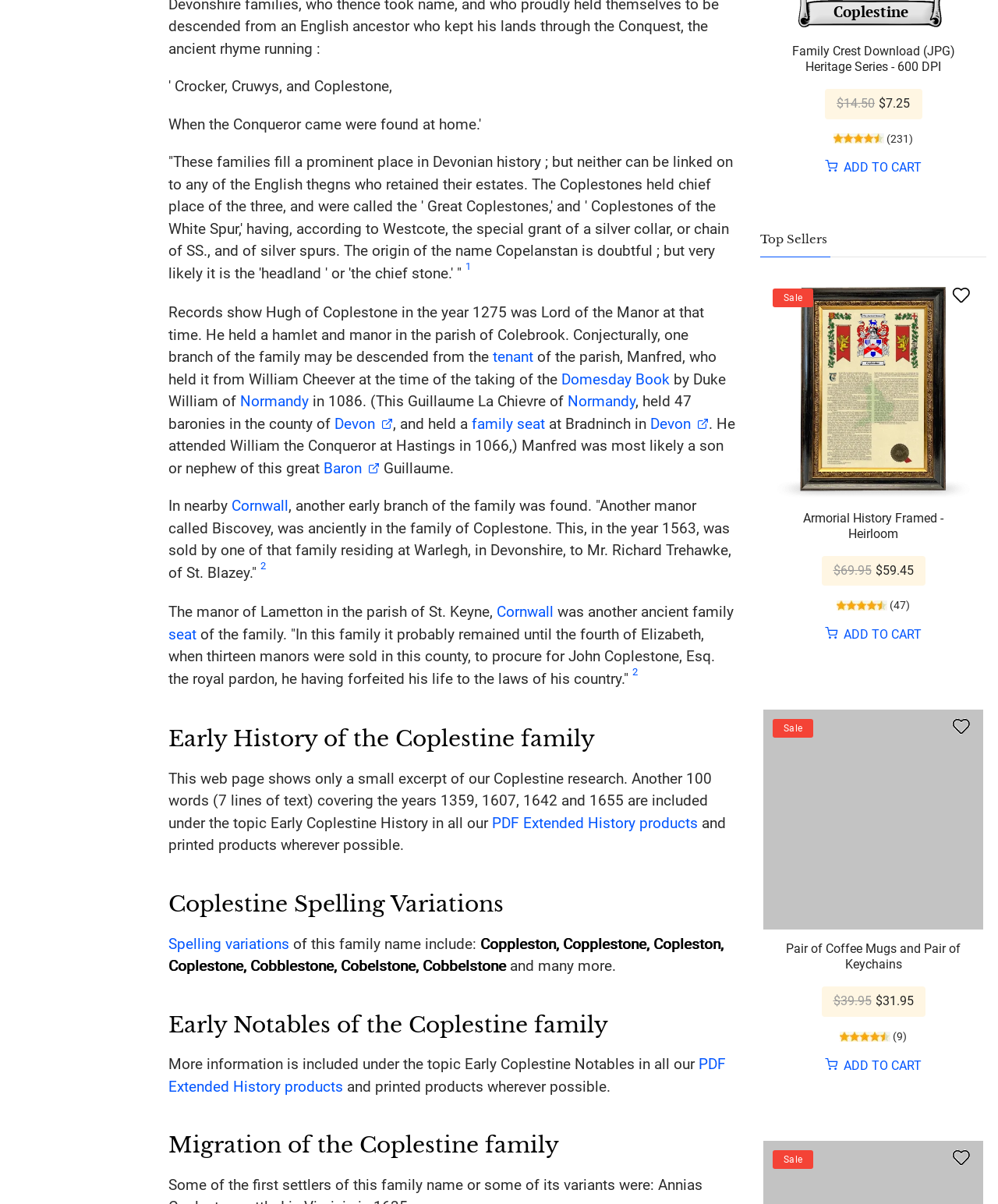Using the element description provided, determine the bounding box coordinates in the format (top-left x, top-left y, bottom-right x, bottom-right y). Ensure that all values are floating point numbers between 0 and 1. Element description: PDF Extended History products

[0.493, 0.676, 0.699, 0.691]